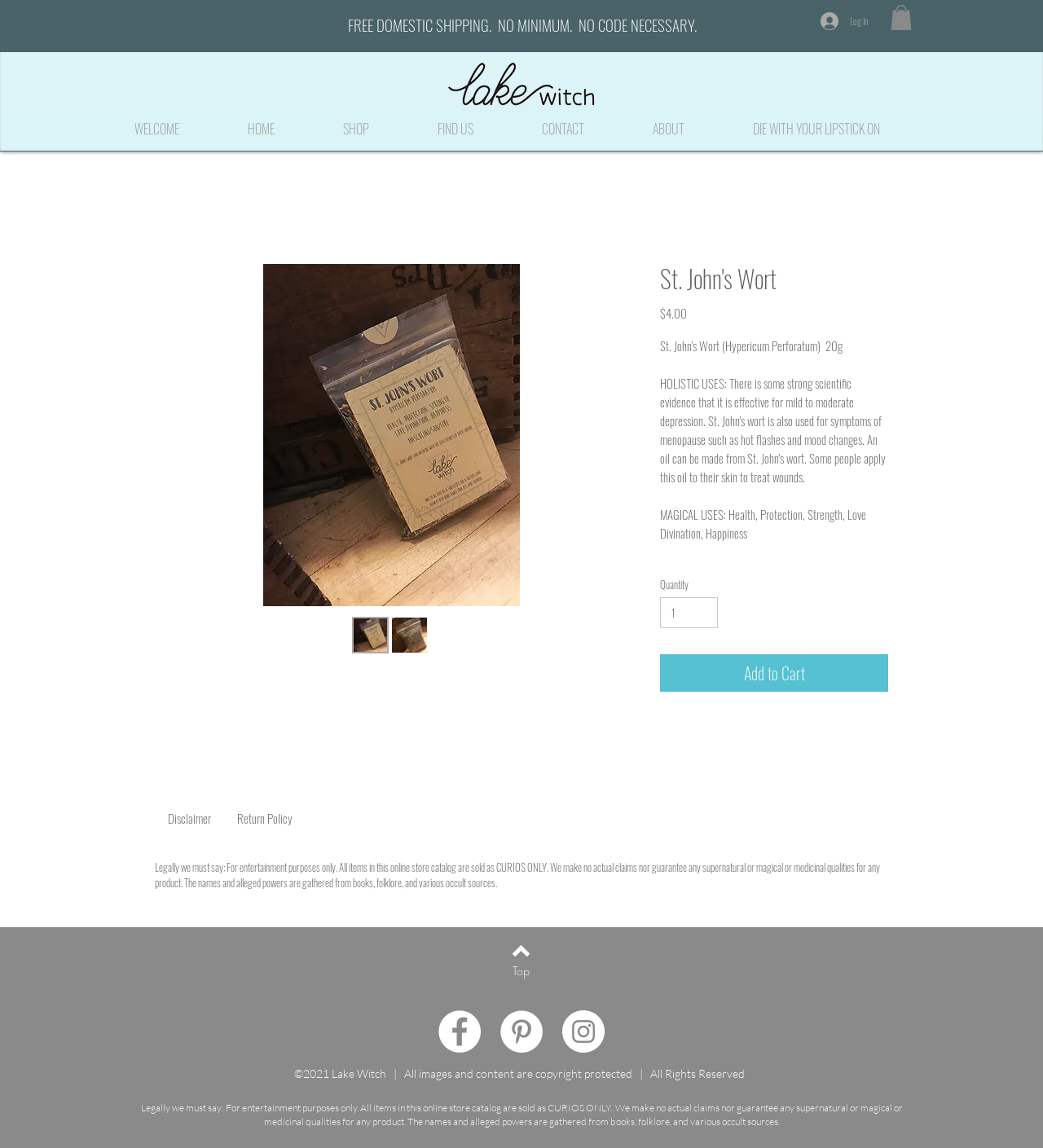Respond with a single word or phrase to the following question:
What is the minimum quantity that can be added to cart?

1